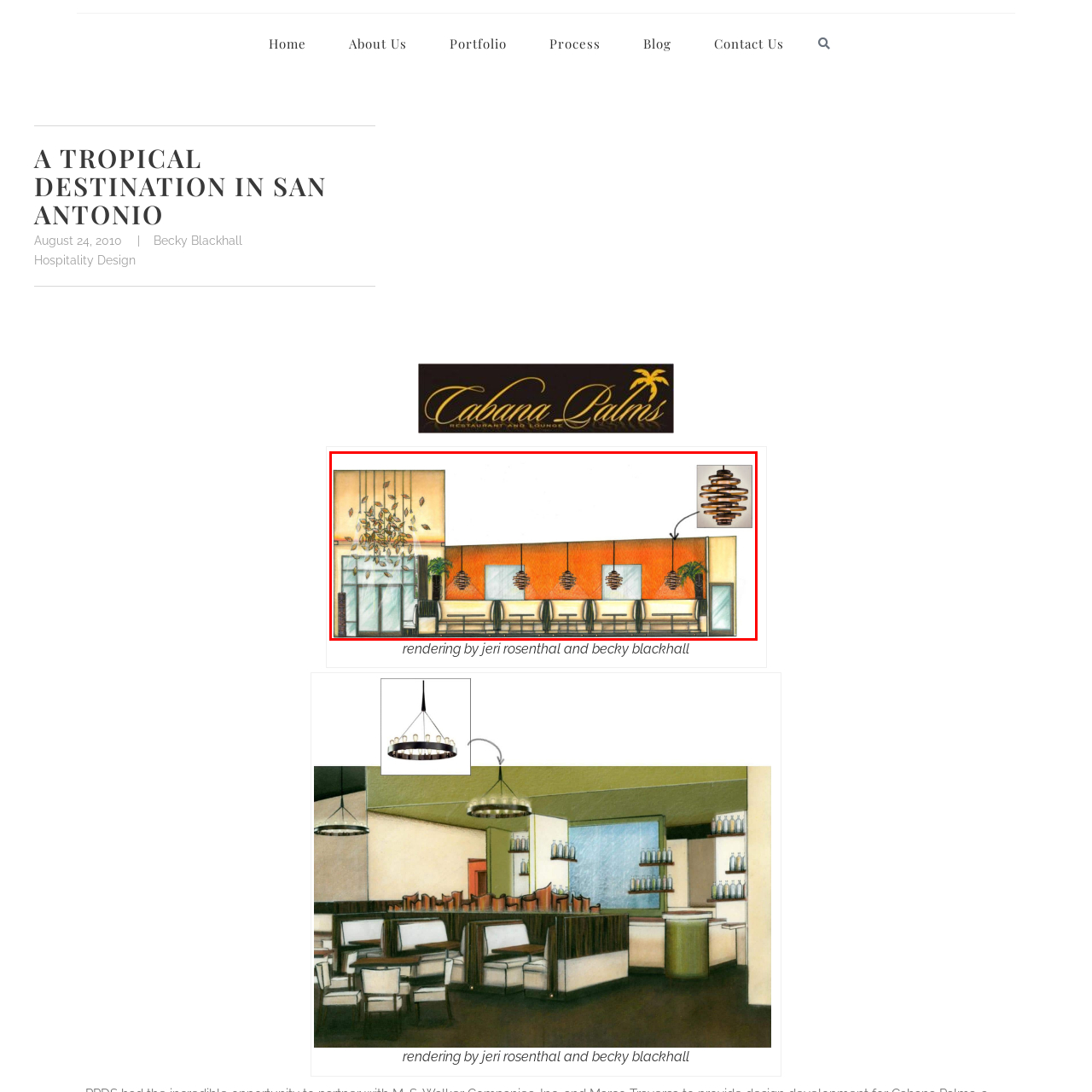Explain in detail what is happening in the image enclosed by the red border.

This image showcases a vibrant interior design concept for a tropical destination in San Antonio. The illustration features a stylish restaurant space, highlighting an inviting arrangement of contemporary seating along a wall adorned with orange tones, complemented by large windows that invite natural light. 

The design is accentuated by several unique pendant light fixtures that hang from the ceiling, adding a modern touch to the ambiance. In the corner, a detailed inset shows a close-up of an artistic pendant light, emphasizing its spiral form and intricate design. Lush greenery at either end of the seating creates a sense of tropical freshness, enhancing the overall atmosphere of relaxation and elegance. 

The rendering is attributed to Jeri Rosenthal and Becky Blackhall, indicating the collaboration behind this creative vision.